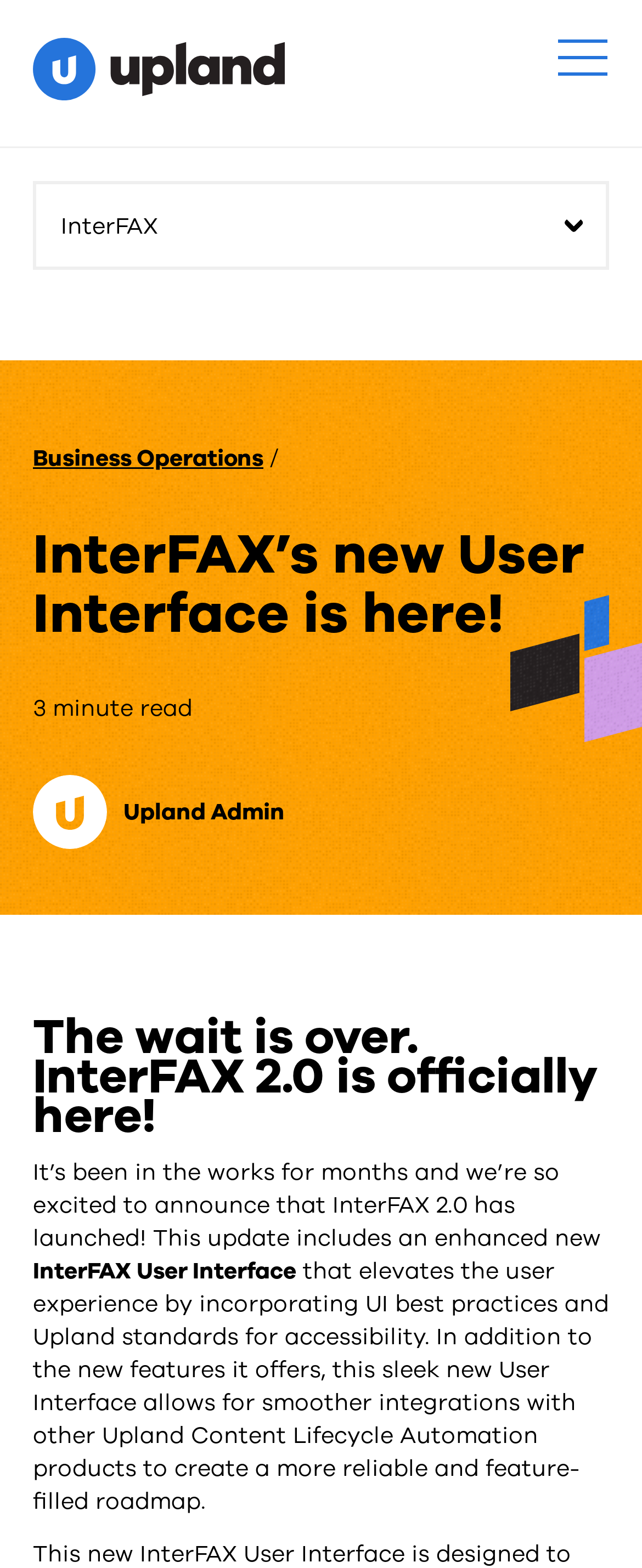Construct a comprehensive caption that outlines the webpage's structure and content.

The webpage is about the launch of InterFAX 2.0, featuring an enhanced new user interface. At the top left, there is a link and an image, likely a logo, with the text "InterFAX" written next to it. On the top right, there is a button that controls a menu.

Below the logo, there is a navigation menu with a link to "Business Operations" and a separator. The main heading "InterFAX's new User Interface is here!" is prominently displayed, followed by a subtitle "3 minute read".

The main content of the page is divided into sections. The first section has a heading "The wait is over. InterFAX 2.0 is officially here!" and a paragraph of text that announces the launch of InterFAX 2.0, describing the new user interface as enhanced and incorporating UI best practices and Upland standards for accessibility.

There is also a link to "Upland Admin" on the right side of the page, near the middle. The overall layout is organized, with clear headings and concise text, making it easy to read and navigate.